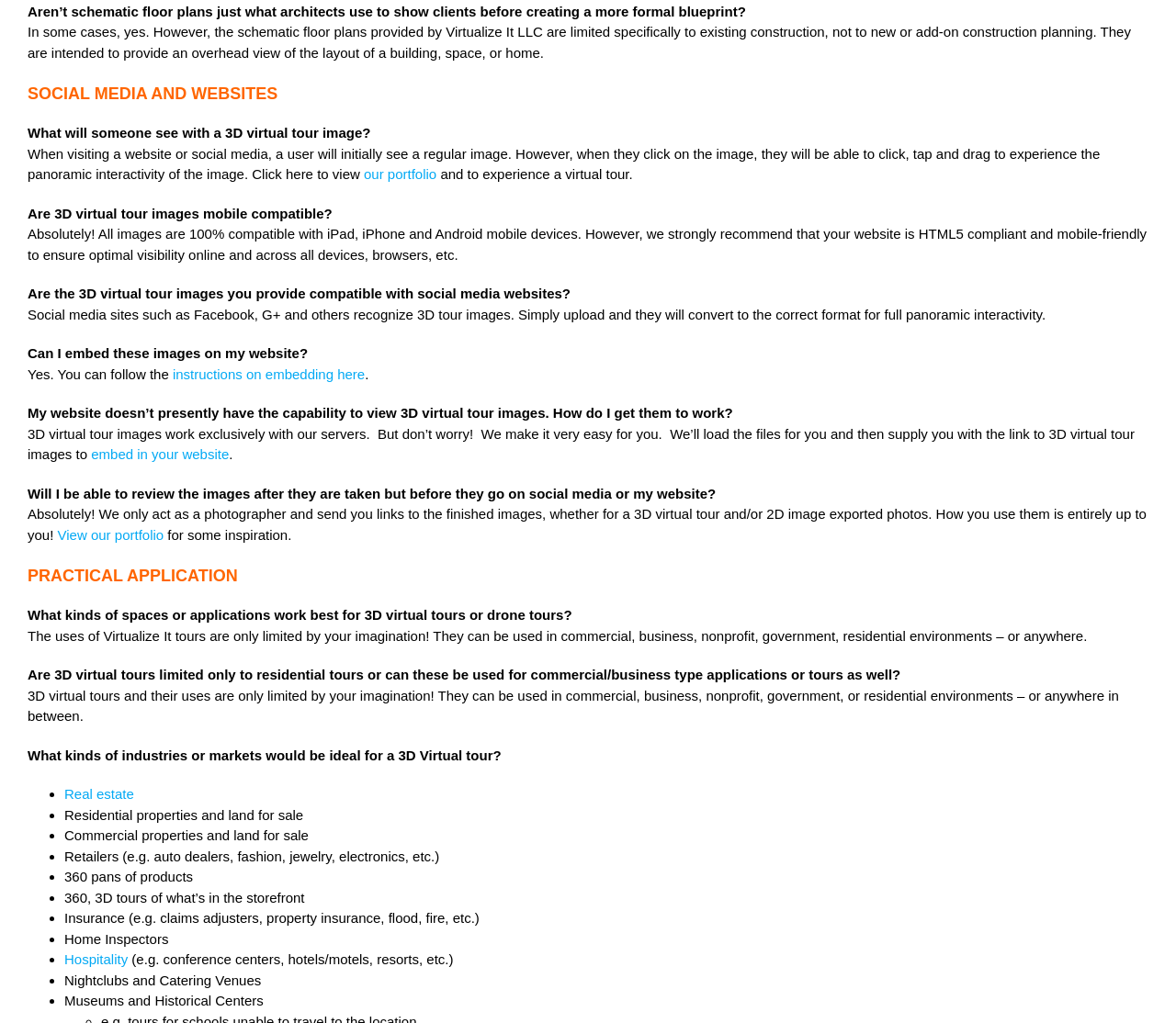What happens when a user clicks on a 3D virtual tour image on a website or social media? Using the information from the screenshot, answer with a single word or phrase.

Panoramic interactivity